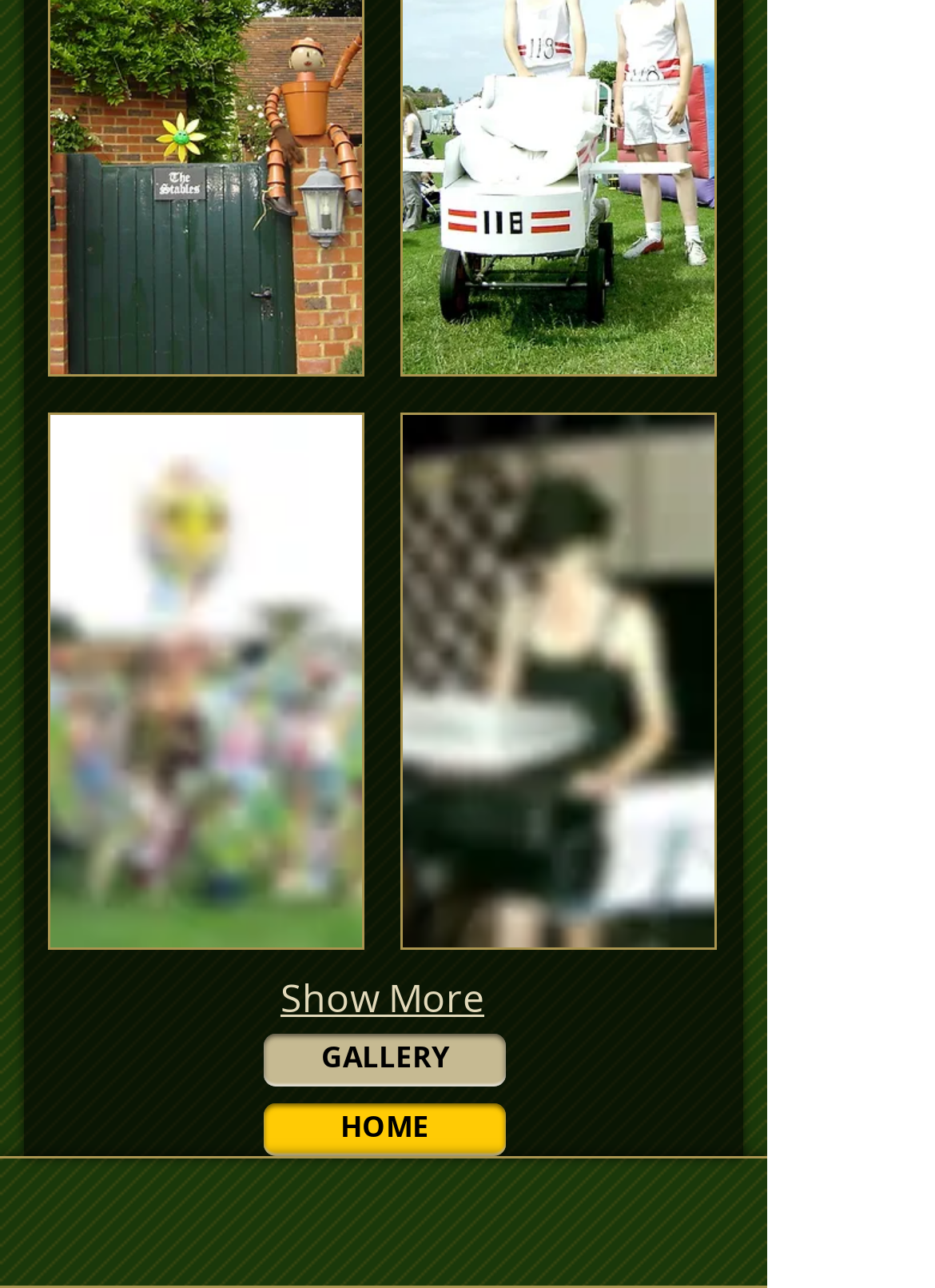What is the position of the 'HOME' link?
Examine the screenshot and reply with a single word or phrase.

Below the 'GALLERY' link